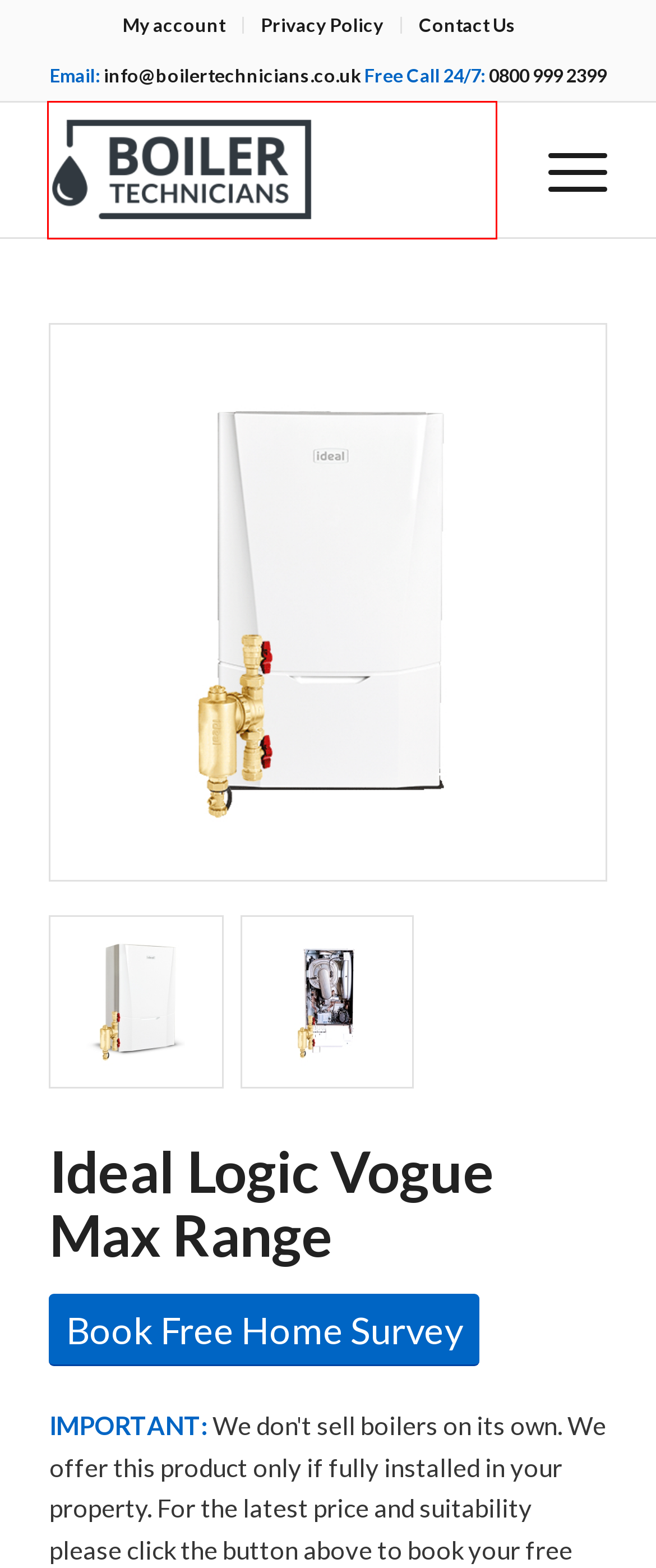Check out the screenshot of a webpage with a red rectangle bounding box. Select the best fitting webpage description that aligns with the new webpage after clicking the element inside the bounding box. Here are the candidates:
A. My account – Boiler Technicians London
B. Free Home Survey Booking – Boiler Technicians London
C. About Us – Boiler Technicians London
D. Services – Boiler Technicians London
E. Contact Us – Boiler Technicians London
F. System Boilers – Boiler Technicians London
G. Blog – Boiler Technicians London
H. Boiler Technicians London – Boiler Services Emergency Boiler Repairs in London

H